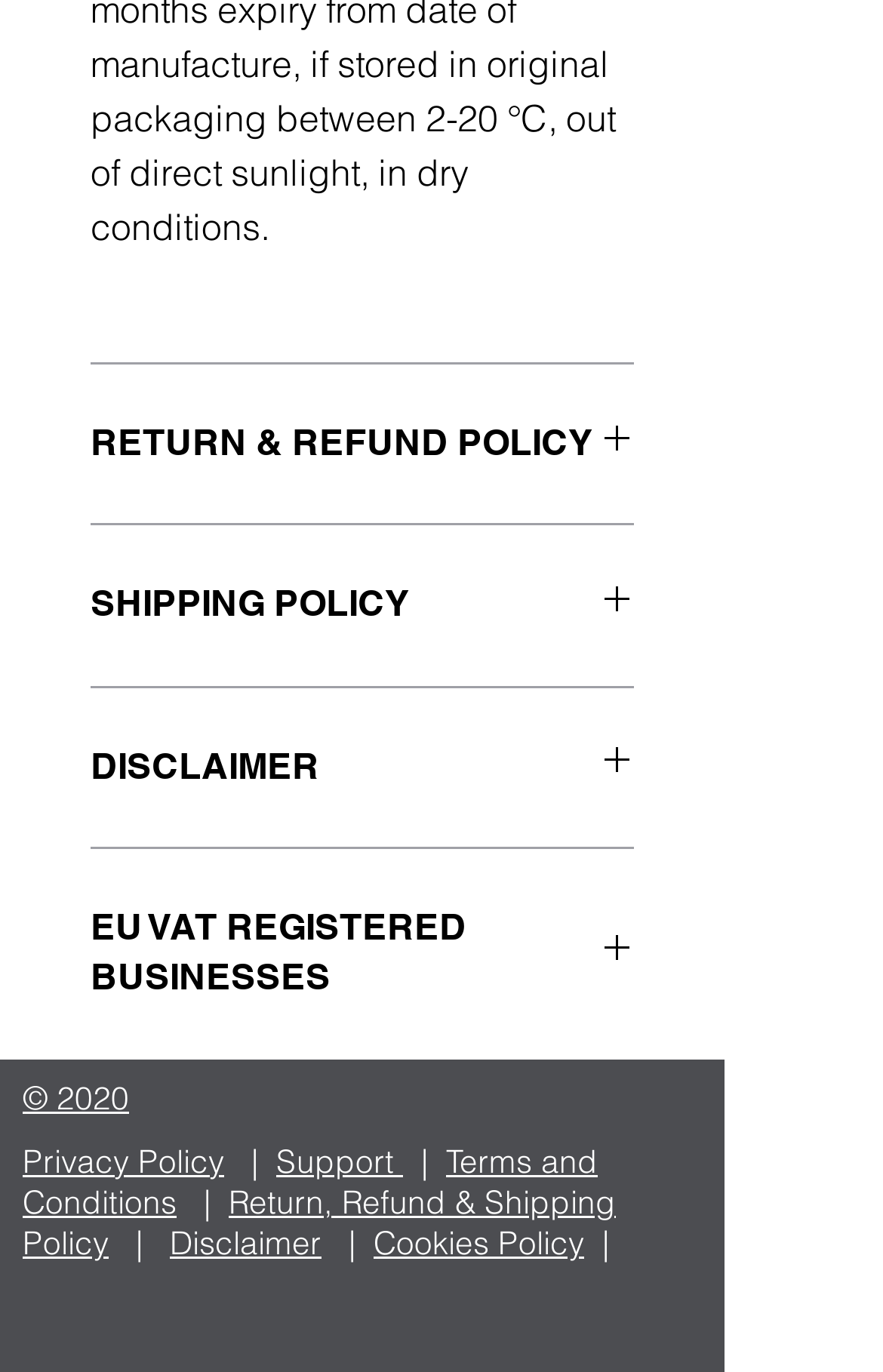Indicate the bounding box coordinates of the element that must be clicked to execute the instruction: "Read disclaimer". The coordinates should be given as four float numbers between 0 and 1, i.e., [left, top, right, bottom].

[0.103, 0.541, 0.718, 0.578]